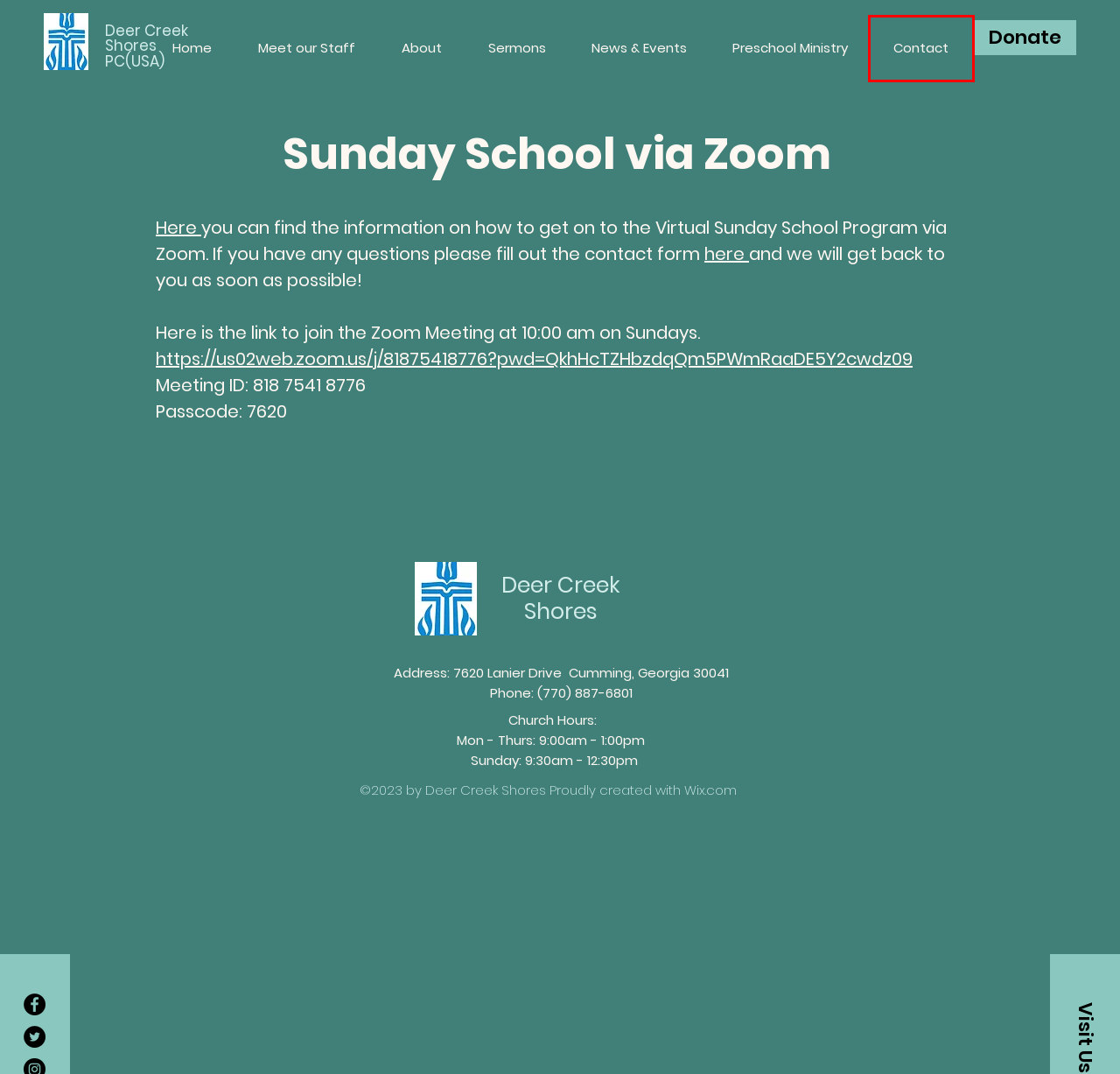Given a webpage screenshot featuring a red rectangle around a UI element, please determine the best description for the new webpage that appears after the element within the bounding box is clicked. The options are:
A. Home| Deer Creek Shores Presbyterian Church | Deer Creek Shores | United States
B. About | Deer Creek Shores Presbyterian Church | United States
C. News & Events | Deercreekpreschurch
D. Preschool Ministry | Deercreekpreschurch
E. Contact | Deercreekpreschurch
F. Meet our Staff | Deercreekpreschurch
G. Launch Meeting - Zoom
H. Sermons | Deercreekpreschurch

E